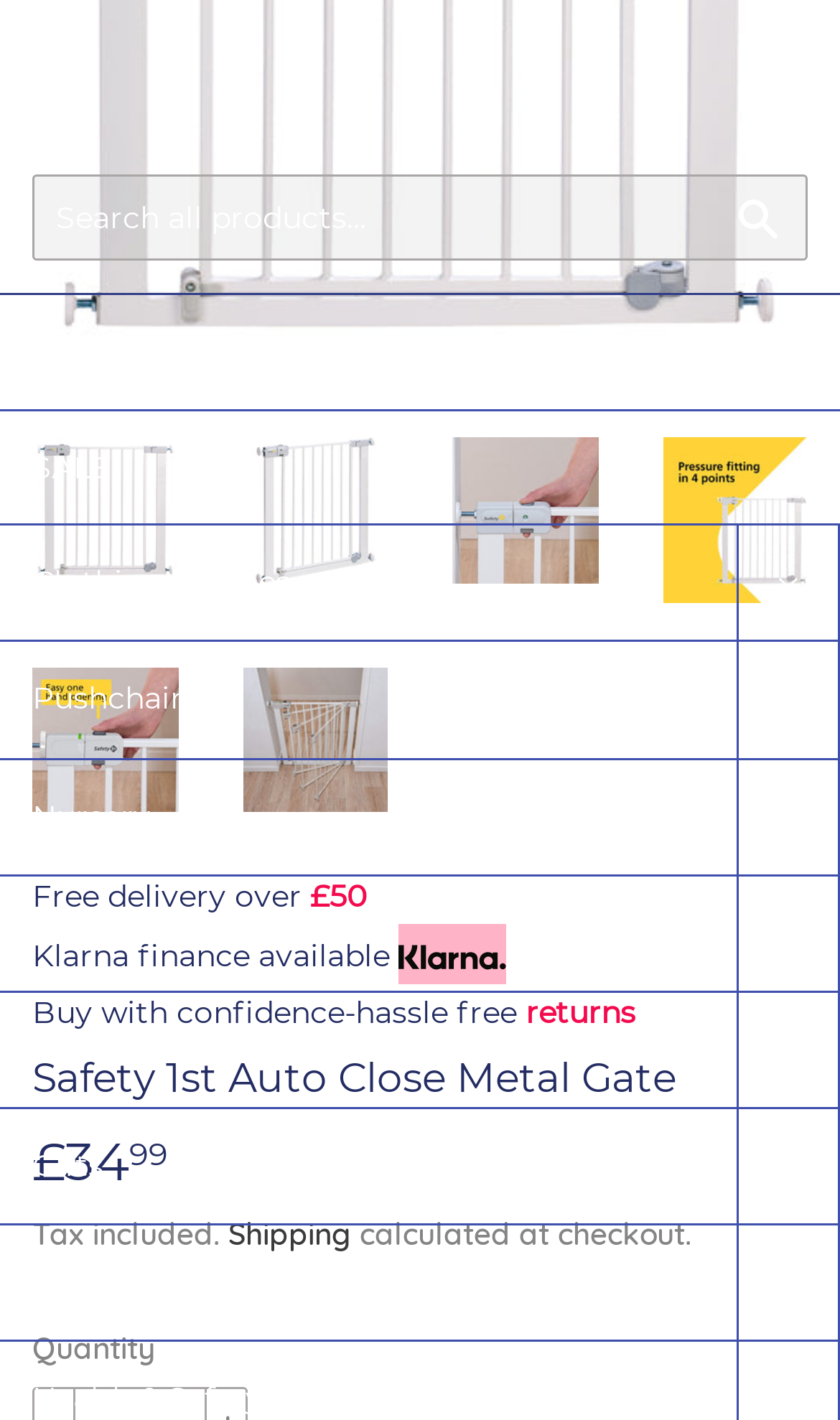Please determine the bounding box coordinates of the element's region to click in order to carry out the following instruction: "Click on Home". The coordinates should be four float numbers between 0 and 1, i.e., [left, top, right, bottom].

[0.0, 0.208, 1.0, 0.288]